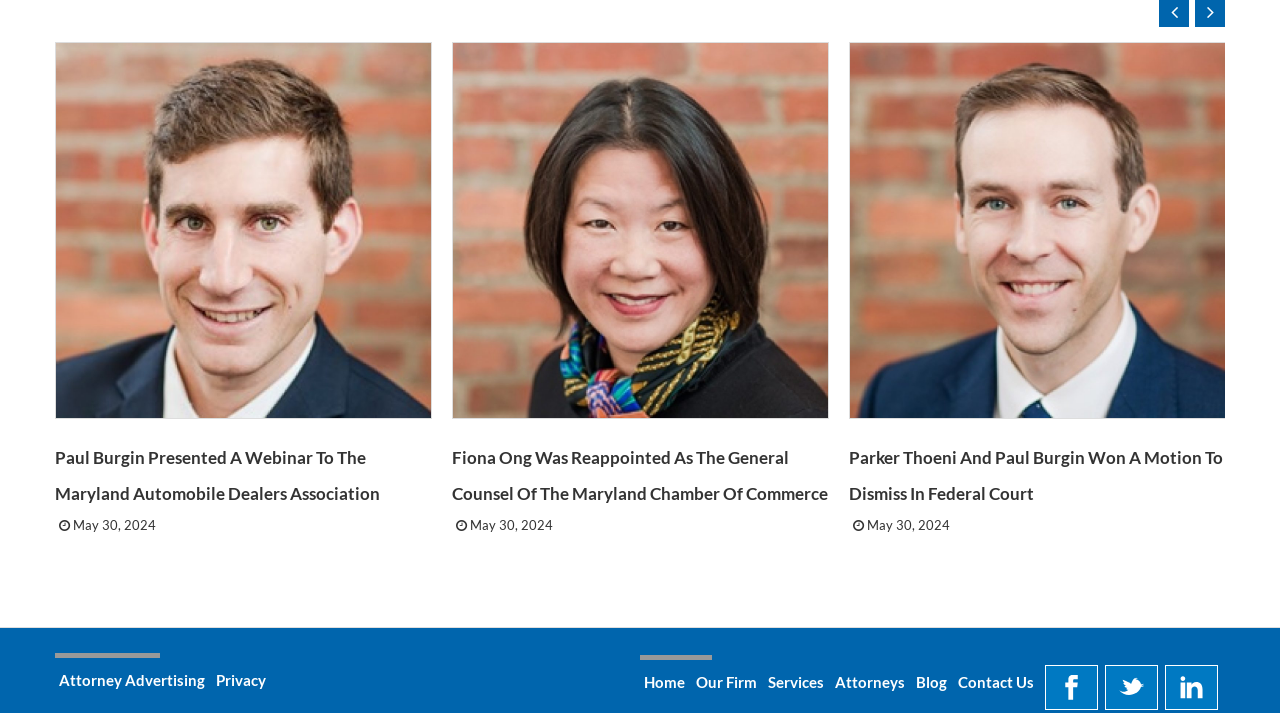Could you highlight the region that needs to be clicked to execute the instruction: "View the 'Blog' page"?

[0.712, 0.933, 0.743, 0.982]